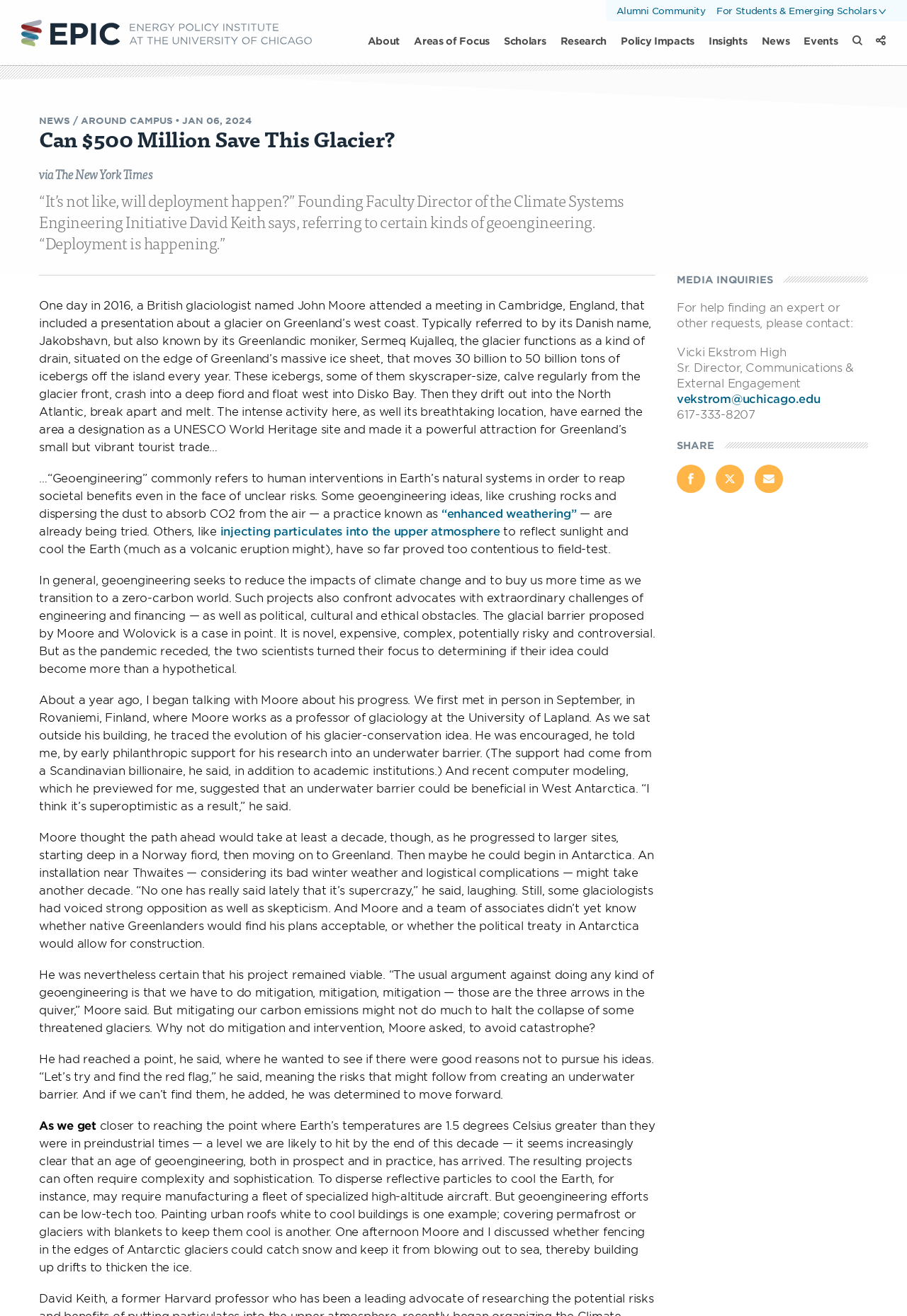Please identify the coordinates of the bounding box that should be clicked to fulfill this instruction: "Search the site".

[0.94, 0.026, 0.95, 0.05]